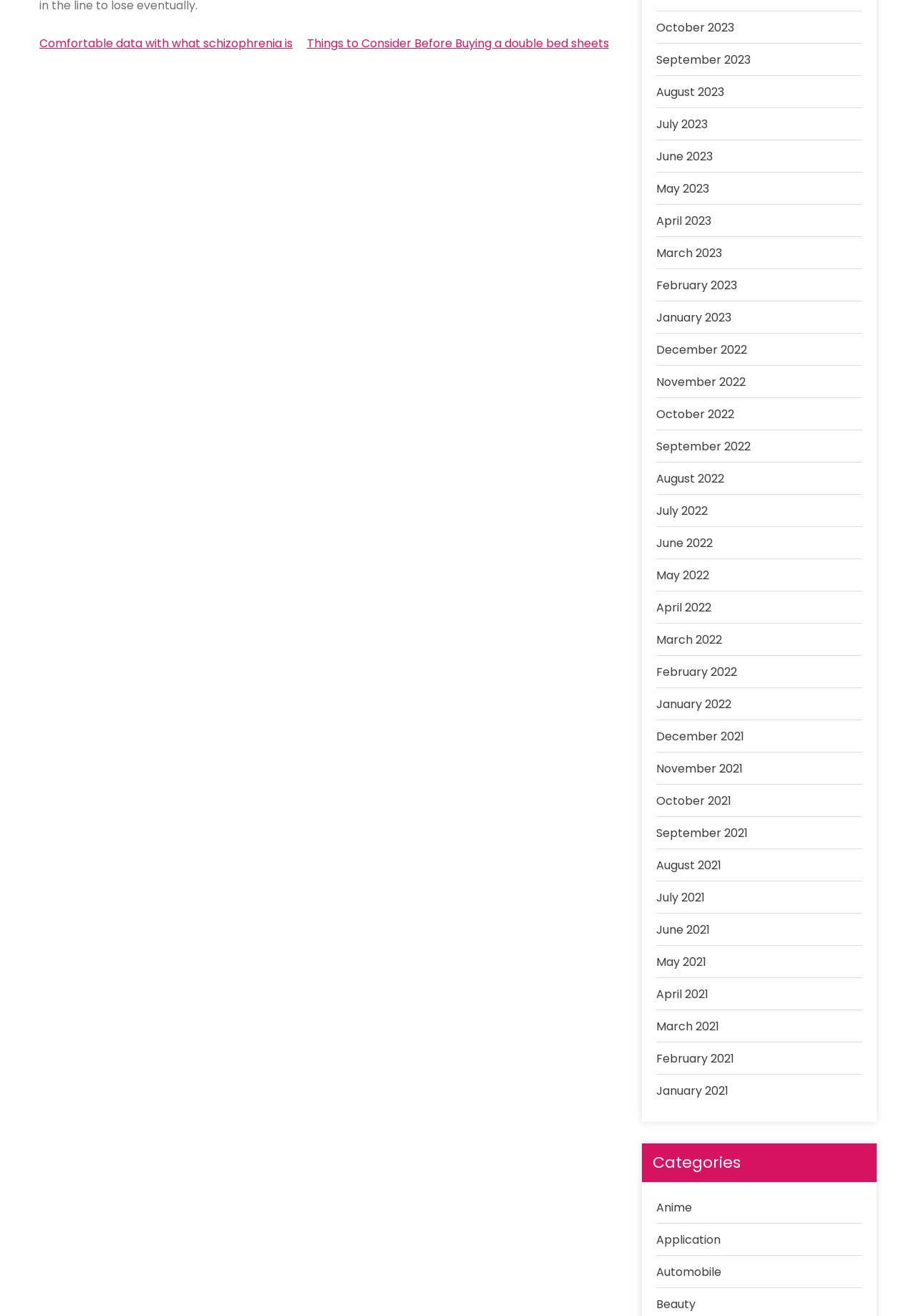Locate the bounding box coordinates of the region to be clicked to comply with the following instruction: "Read the 'Things to Consider Before Buying a double bed sheets' post". The coordinates must be four float numbers between 0 and 1, in the form [left, top, right, bottom].

[0.335, 0.026, 0.665, 0.039]